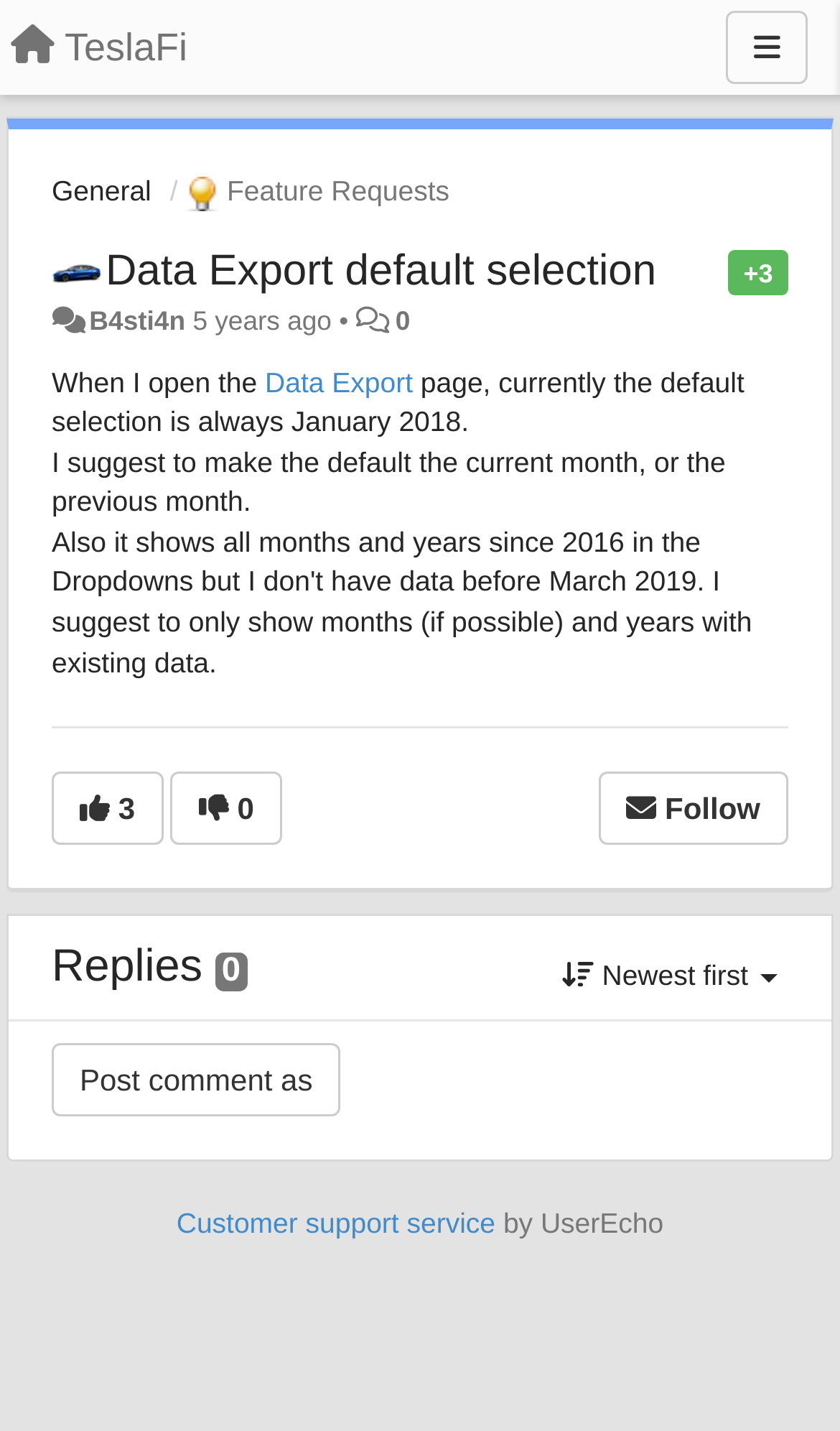Please find and report the bounding box coordinates of the element to click in order to perform the following action: "Post a comment". The coordinates should be expressed as four float numbers between 0 and 1, in the format [left, top, right, bottom].

[0.062, 0.728, 0.406, 0.78]